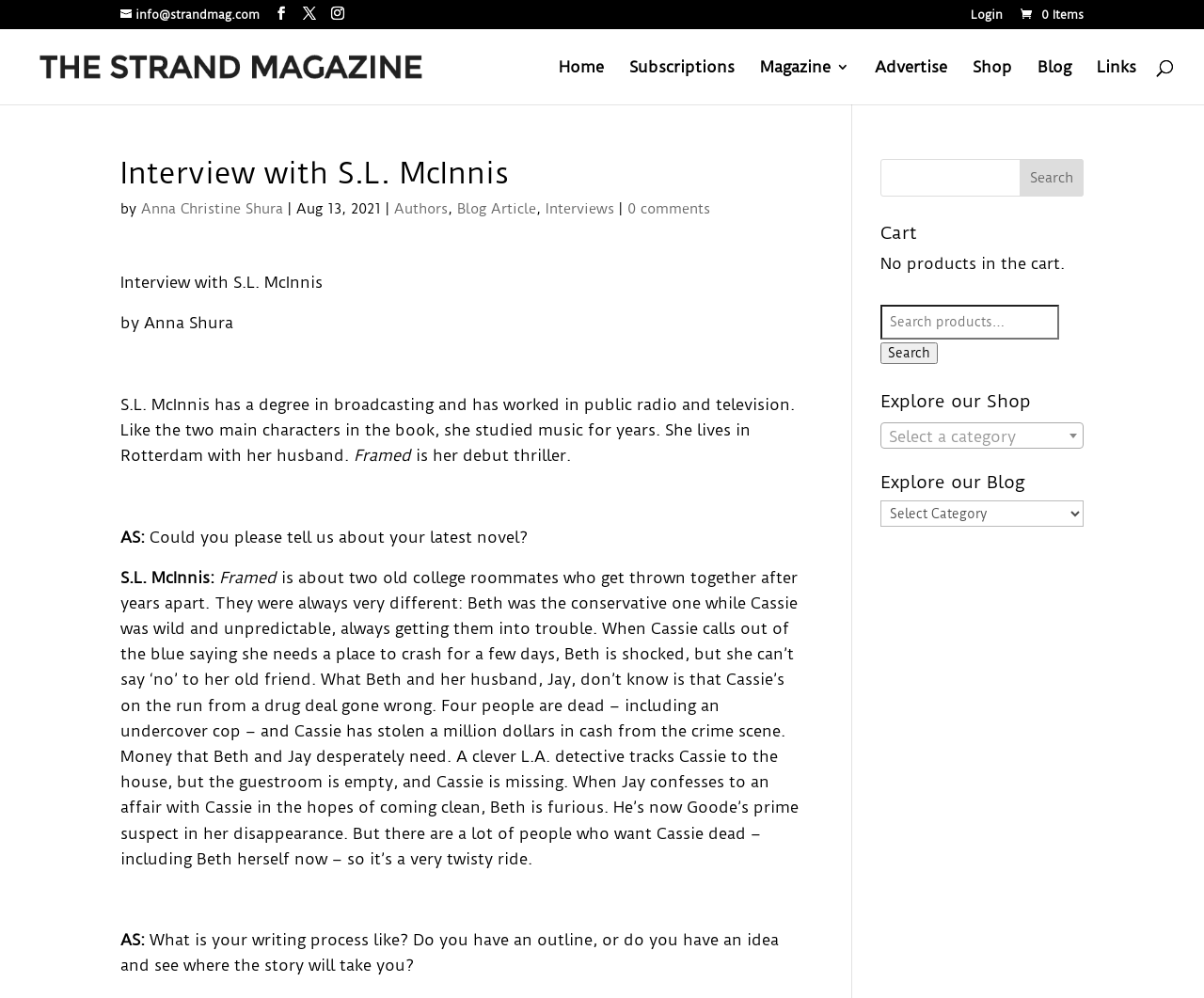Summarize the webpage comprehensively, mentioning all visible components.

This webpage is an interview article featuring S.L. McInnis on The Strand Magazine. At the top, there is a navigation bar with links to "Home", "Subscriptions", "Magazine 3", "Advertise", "Shop", "Blog", and "Links". Below the navigation bar, there is a search box with a placeholder text "Search for:".

The main content of the webpage is an interview with S.L. McInnis, which is divided into sections with headings. The interview starts with a brief introduction to the author, followed by a series of questions and answers. The questions are asked by "AS" (Anna Christine Shura), and the answers are provided by S.L. McInnis. The interview discusses S.L. McInnis's latest novel, "Framed", and her writing process.

On the right side of the webpage, there is a sidebar with several sections. The top section displays the magazine's logo and a link to the magazine's homepage. Below the logo, there are links to "Login" and "0 Items" (a cart icon). Further down, there is a search box with a button, followed by a section displaying the cart contents (which is empty). Below the cart section, there are headings for "Explore our Shop" and "Explore our Blog", each with a combobox to select a category.

Throughout the webpage, there are several icons and images, including social media icons, a search icon, and the magazine's logo. The overall layout is organized, with clear headings and concise text, making it easy to navigate and read.